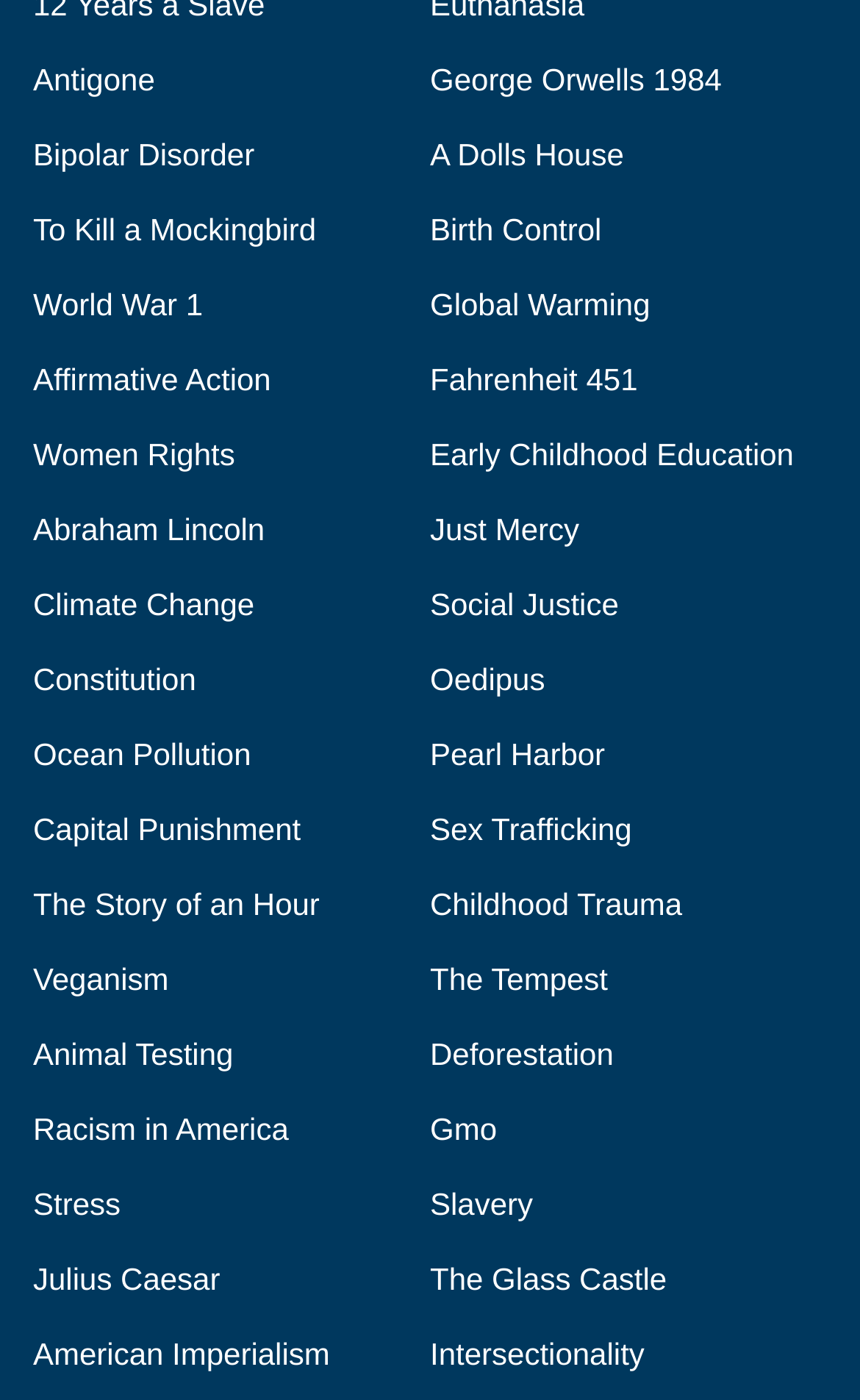Please specify the bounding box coordinates for the clickable region that will help you carry out the instruction: "View information about Global Warming".

[0.5, 0.205, 0.756, 0.23]